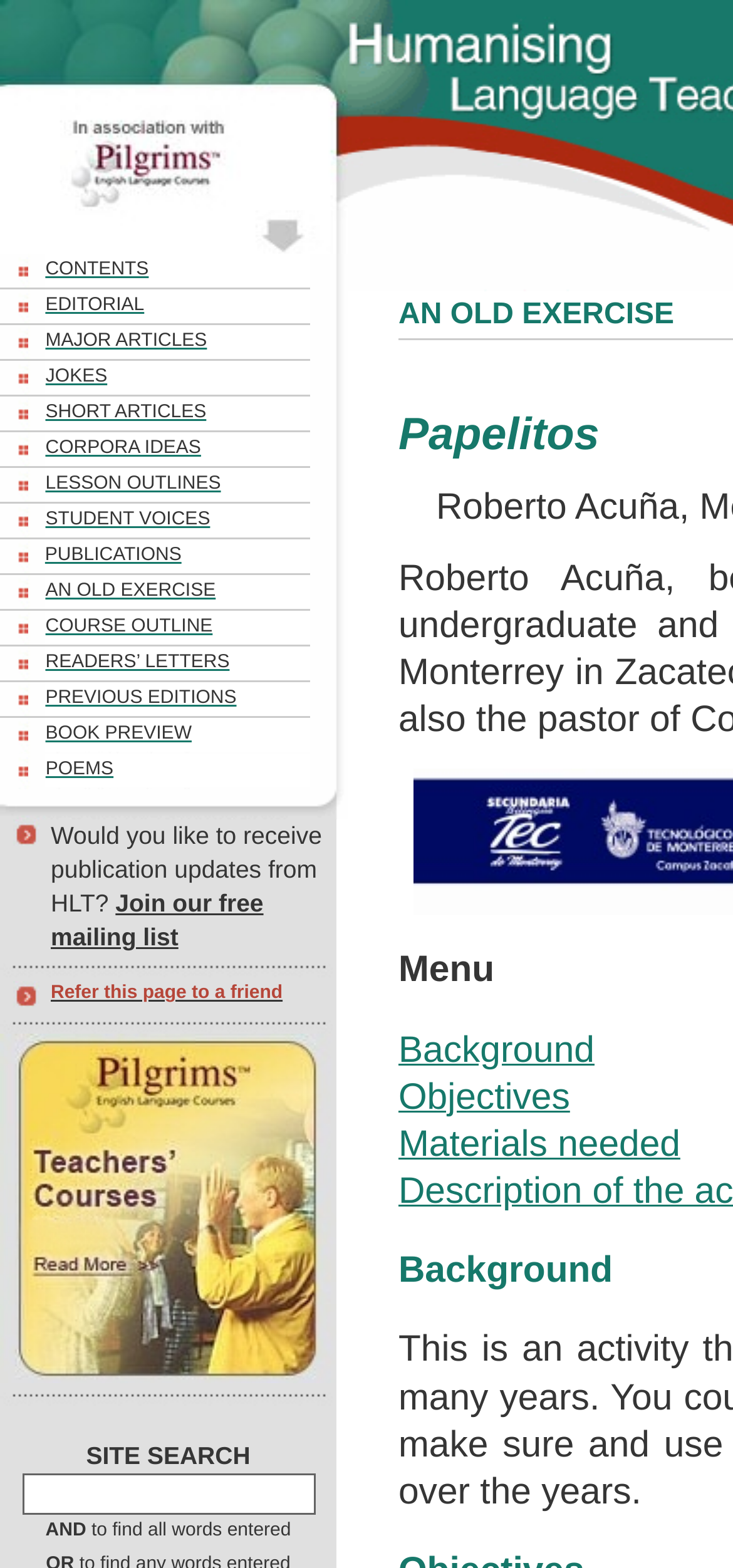Based on the visual content of the image, answer the question thoroughly: What type of content is available on the webpage?

Based on the sections listed on the webpage, it appears that the webpage offers articles and lesson plans for teachers and educators of English as a Foreign Language, as well as other resources such as student voices and publications.